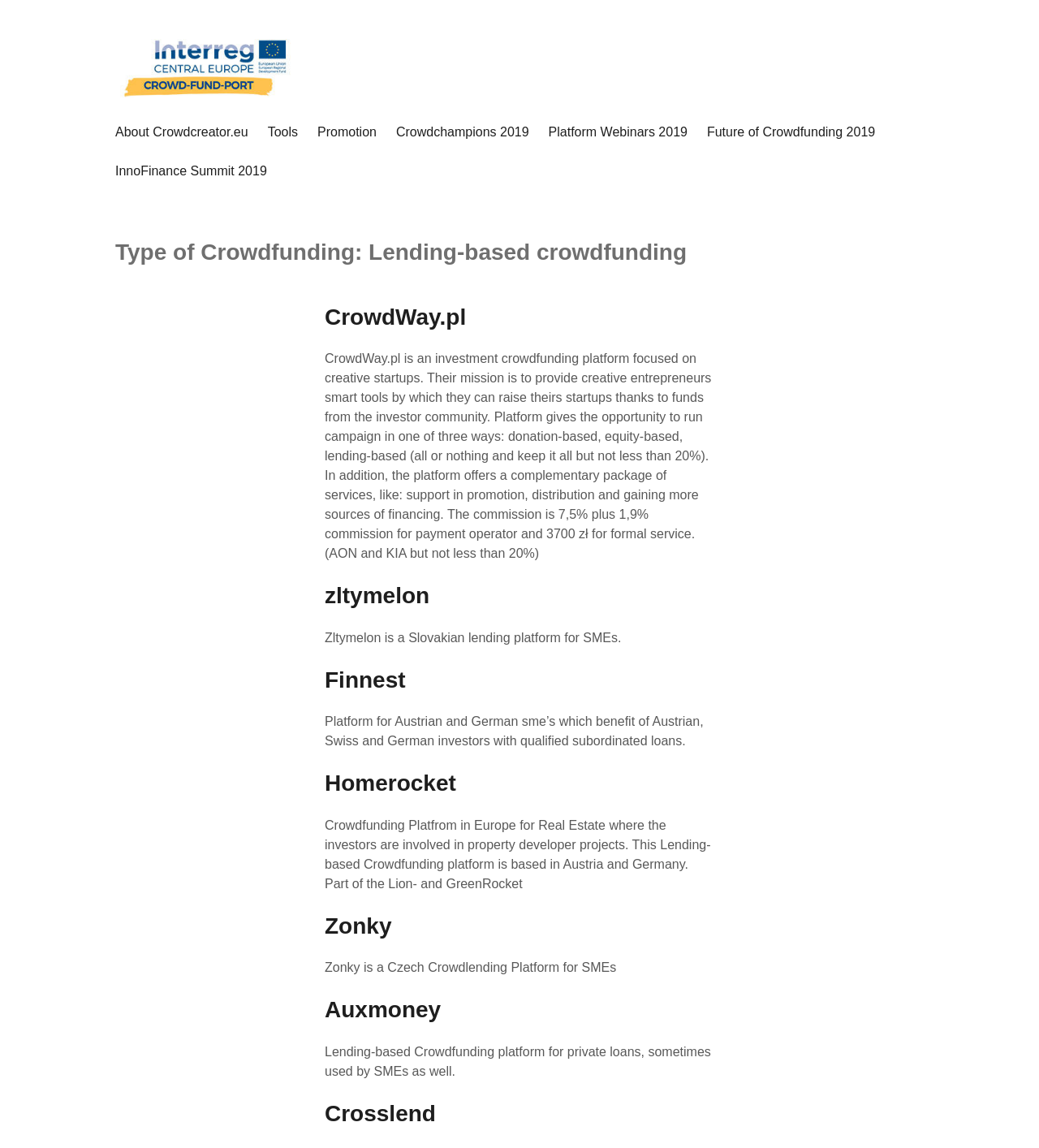Locate the bounding box coordinates of the clickable area needed to fulfill the instruction: "Explore Crosslend".

[0.312, 0.959, 0.419, 0.981]